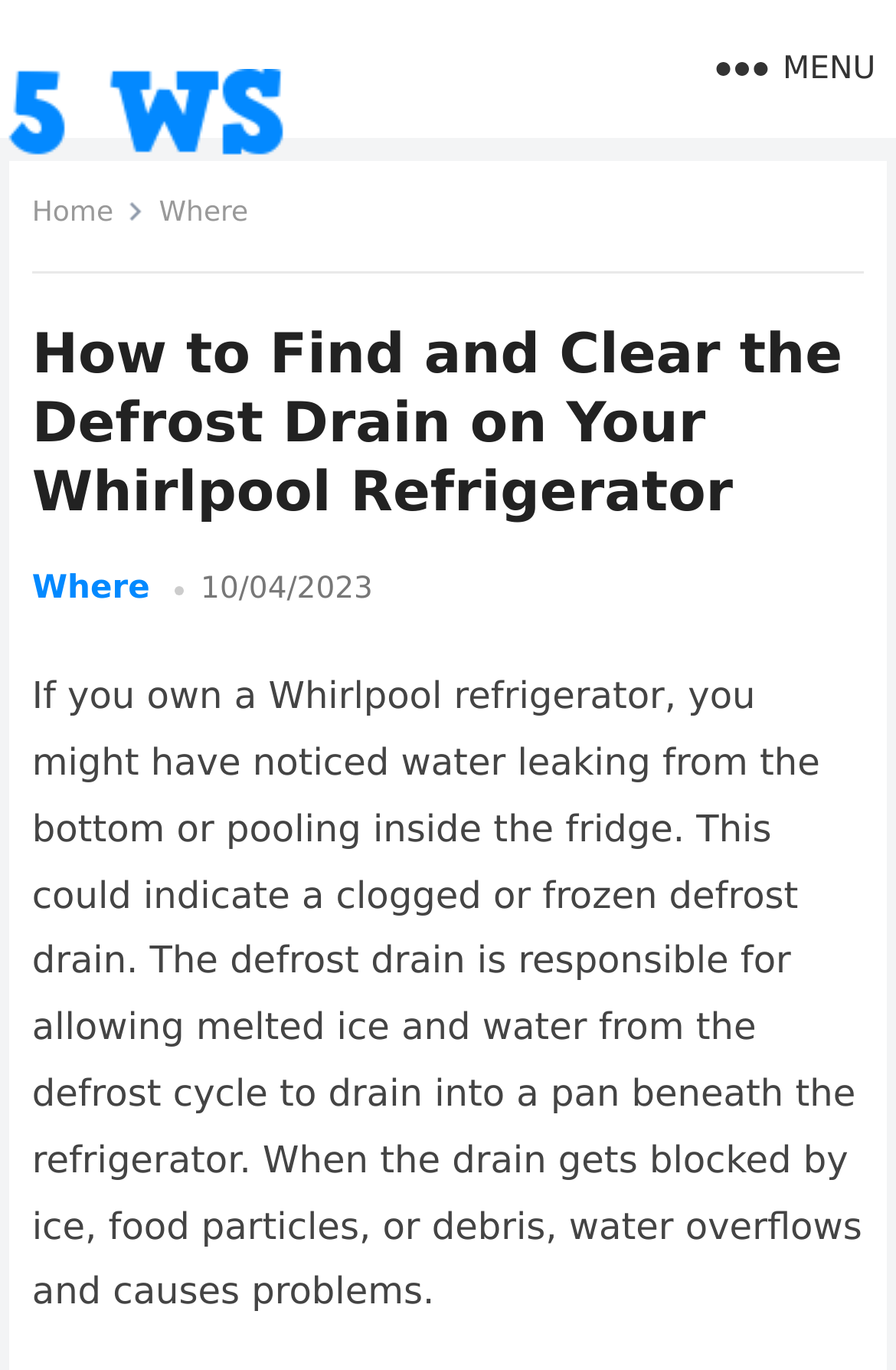Extract the heading text from the webpage.

How to Find and Clear the Defrost Drain on Your Whirlpool Refrigerator